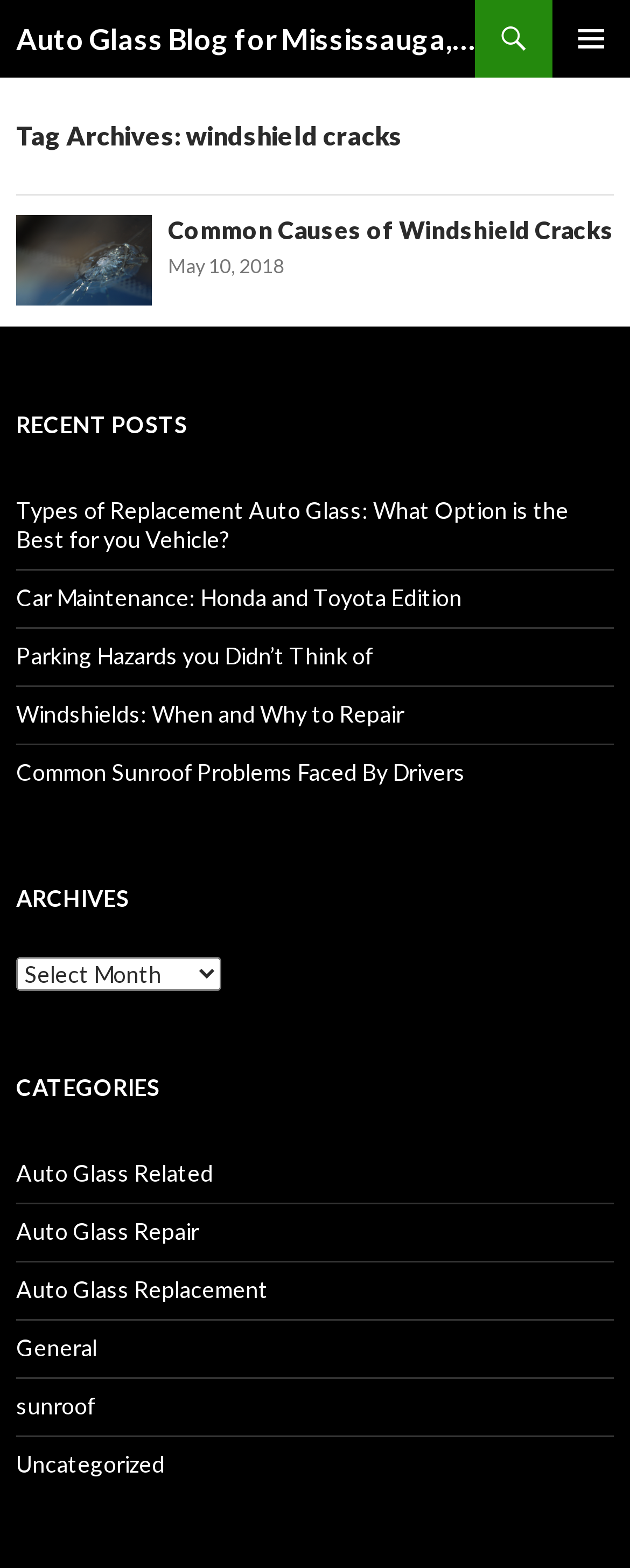Identify the bounding box coordinates for the region to click in order to carry out this instruction: "click on the primary menu button". Provide the coordinates using four float numbers between 0 and 1, formatted as [left, top, right, bottom].

[0.877, 0.0, 1.0, 0.049]